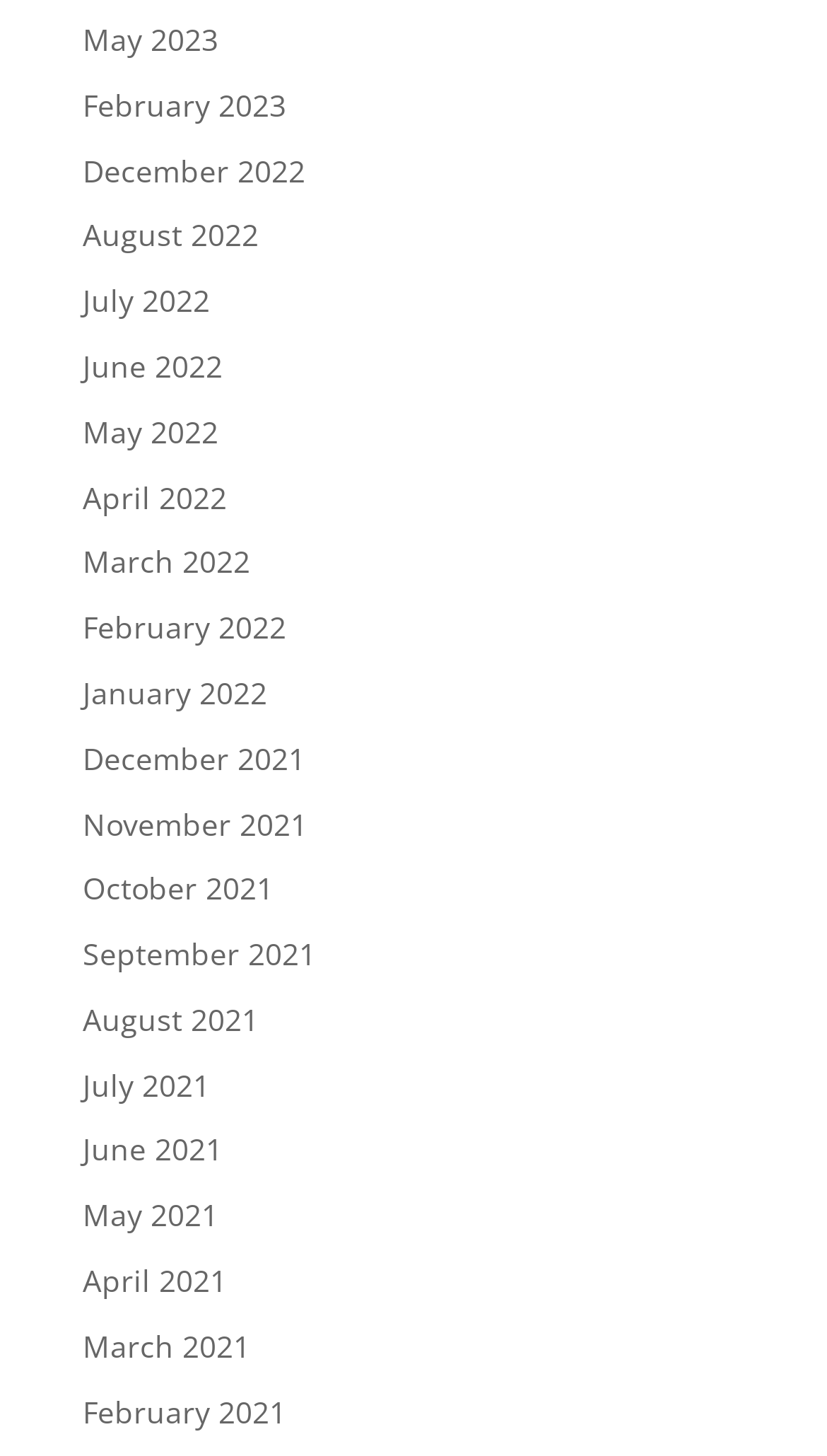How many months are listed in 2022?
Answer the question based on the image using a single word or a brief phrase.

12